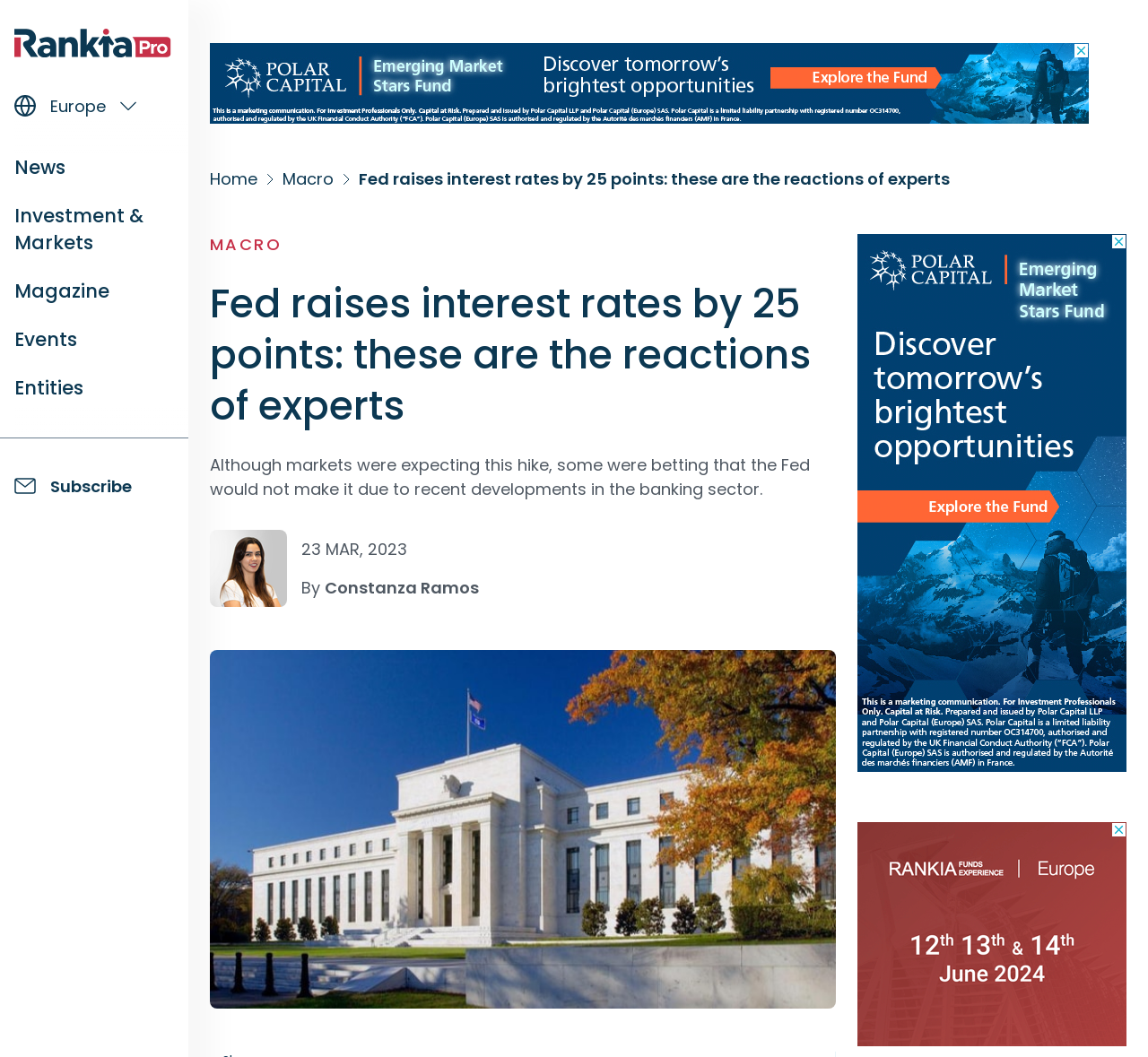Locate the bounding box of the UI element described in the following text: "parent_node: Europe".

[0.0, 0.027, 0.164, 0.055]